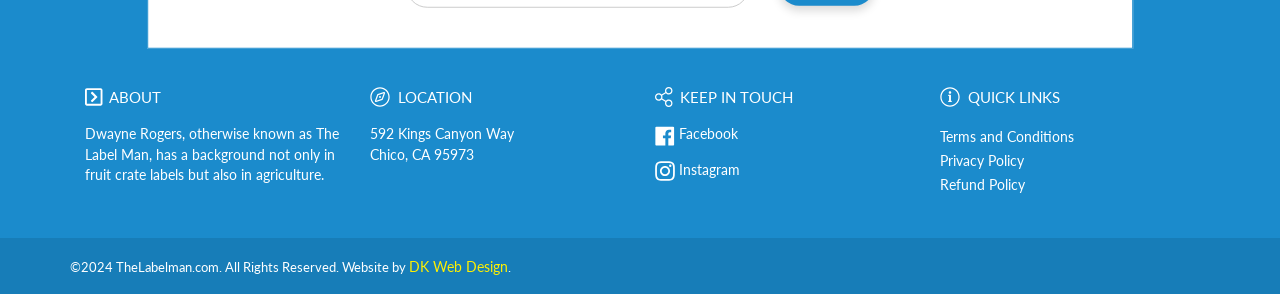Determine the bounding box coordinates in the format (top-left x, top-left y, bottom-right x, bottom-right y). Ensure all values are floating point numbers between 0 and 1. Identify the bounding box of the UI element described by: Terms and Conditions

[0.734, 0.44, 0.839, 0.495]